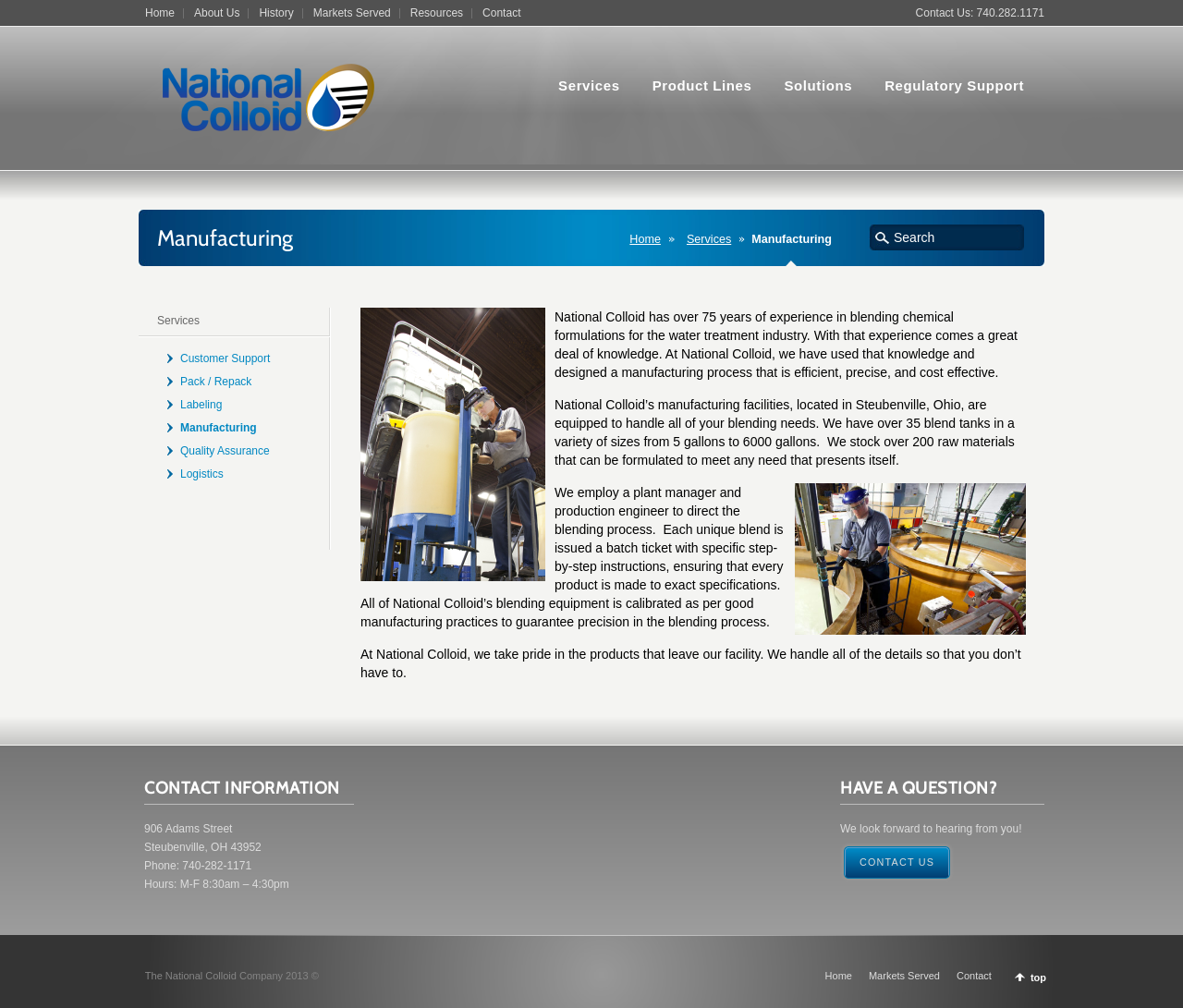Please identify the bounding box coordinates for the region that you need to click to follow this instruction: "Click on ABOUT US".

None